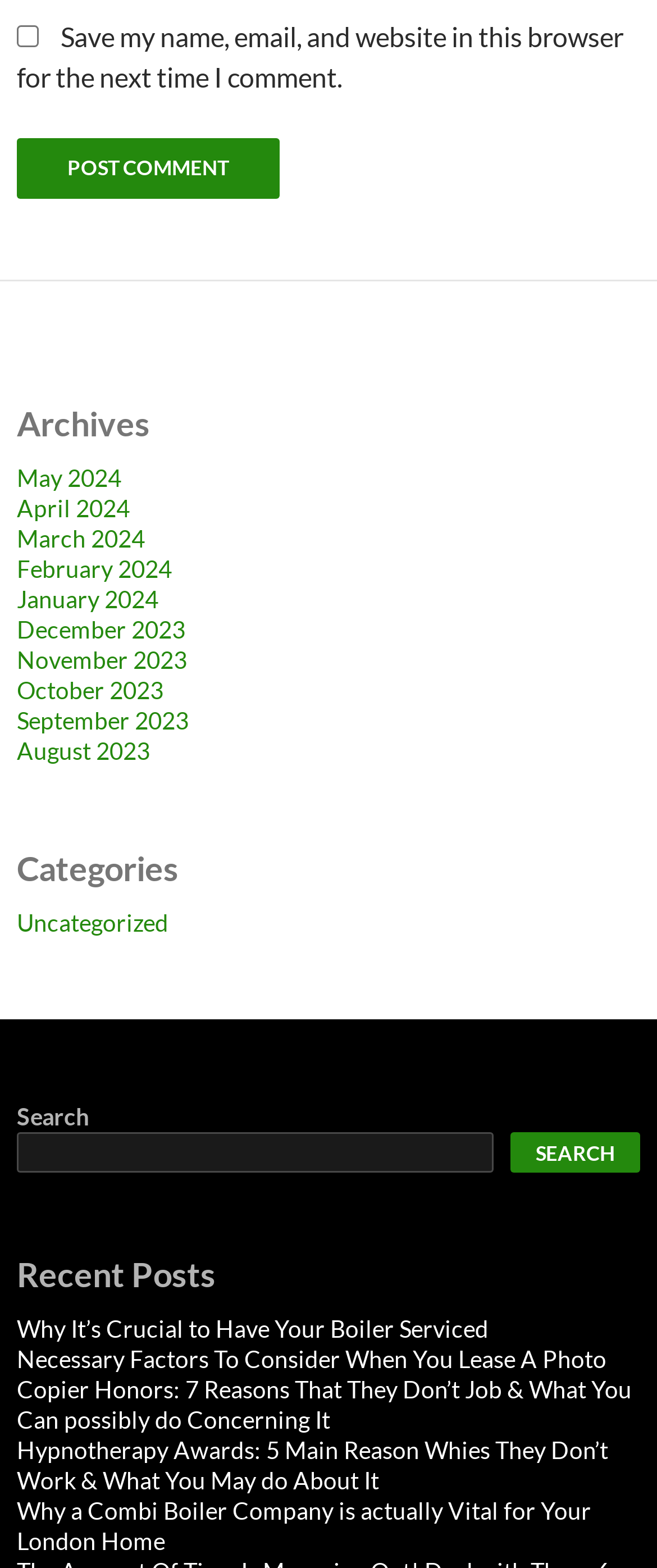Give the bounding box coordinates for the element described as: "April 2024".

[0.026, 0.315, 0.197, 0.333]